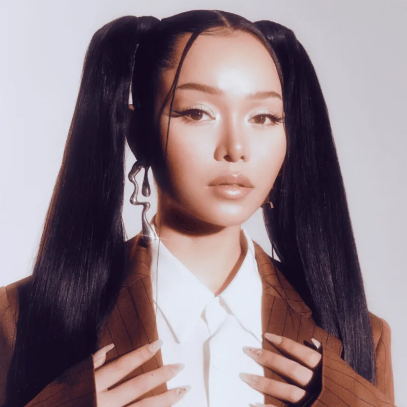Offer an in-depth description of the image.

In this stylish portrait, the artist showcases a captivating look characterized by her long, sleek hair styled in high twin ponytails. She wears a sophisticated oversized blazer layered over an elegant white shirt, embodying a blend of contemporary fashion and classic sophistication. Her skin glows with a radiant finish, enhanced by subtle makeup that accentuates her striking features. The soft lighting creates a warm atmosphere, highlighting the artist's poised expression and the trendy aesthetic of her overall ensemble. This image encapsulates a modern artistic persona, drawing viewers into her unique style and charisma.